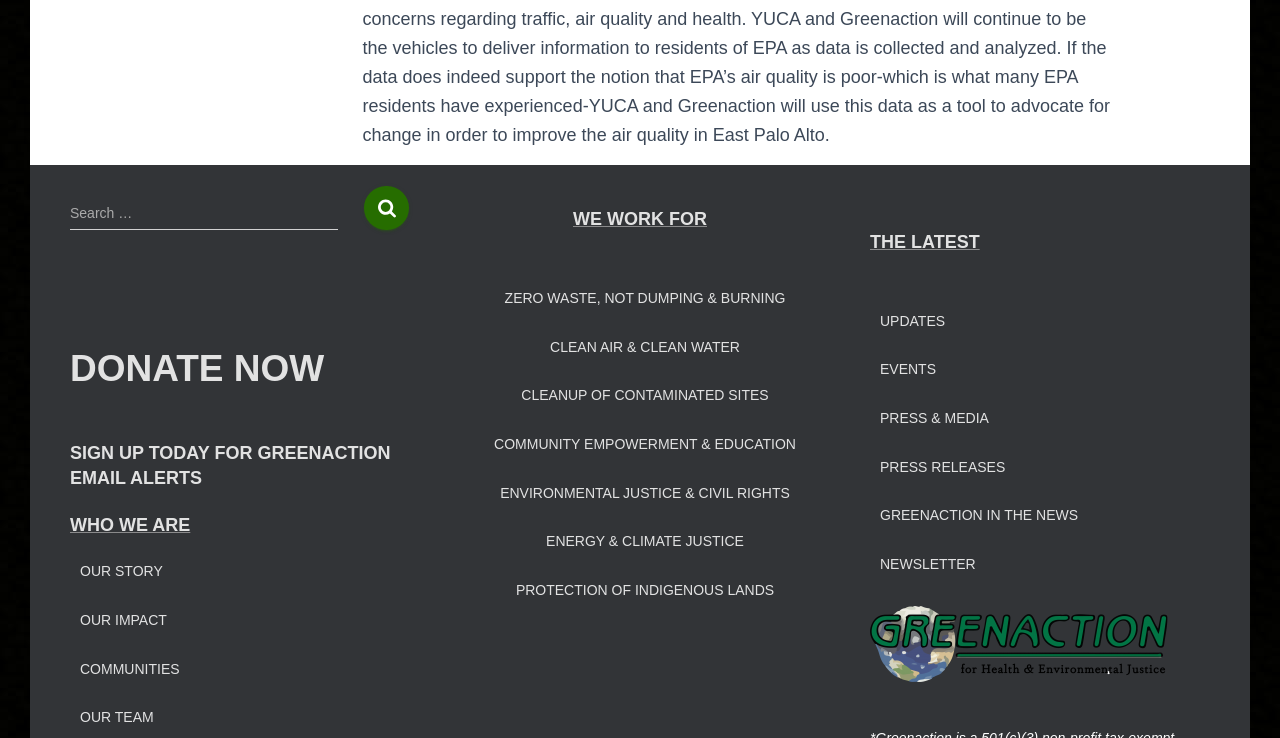Locate the bounding box coordinates of the clickable part needed for the task: "Read the latest updates".

[0.68, 0.314, 0.765, 0.342]